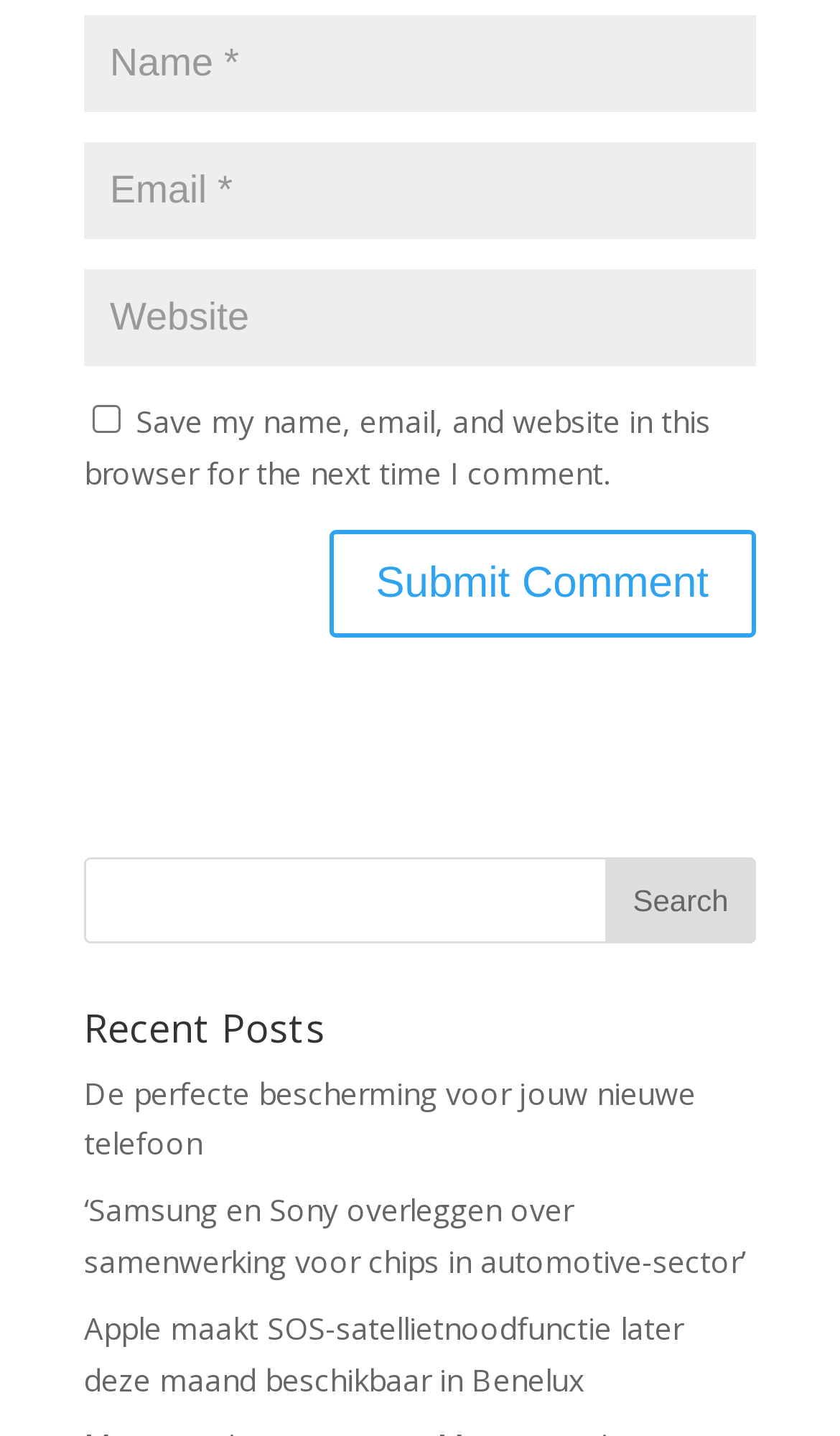Identify the bounding box coordinates necessary to click and complete the given instruction: "Read the recent post about Apple".

[0.1, 0.91, 0.813, 0.974]